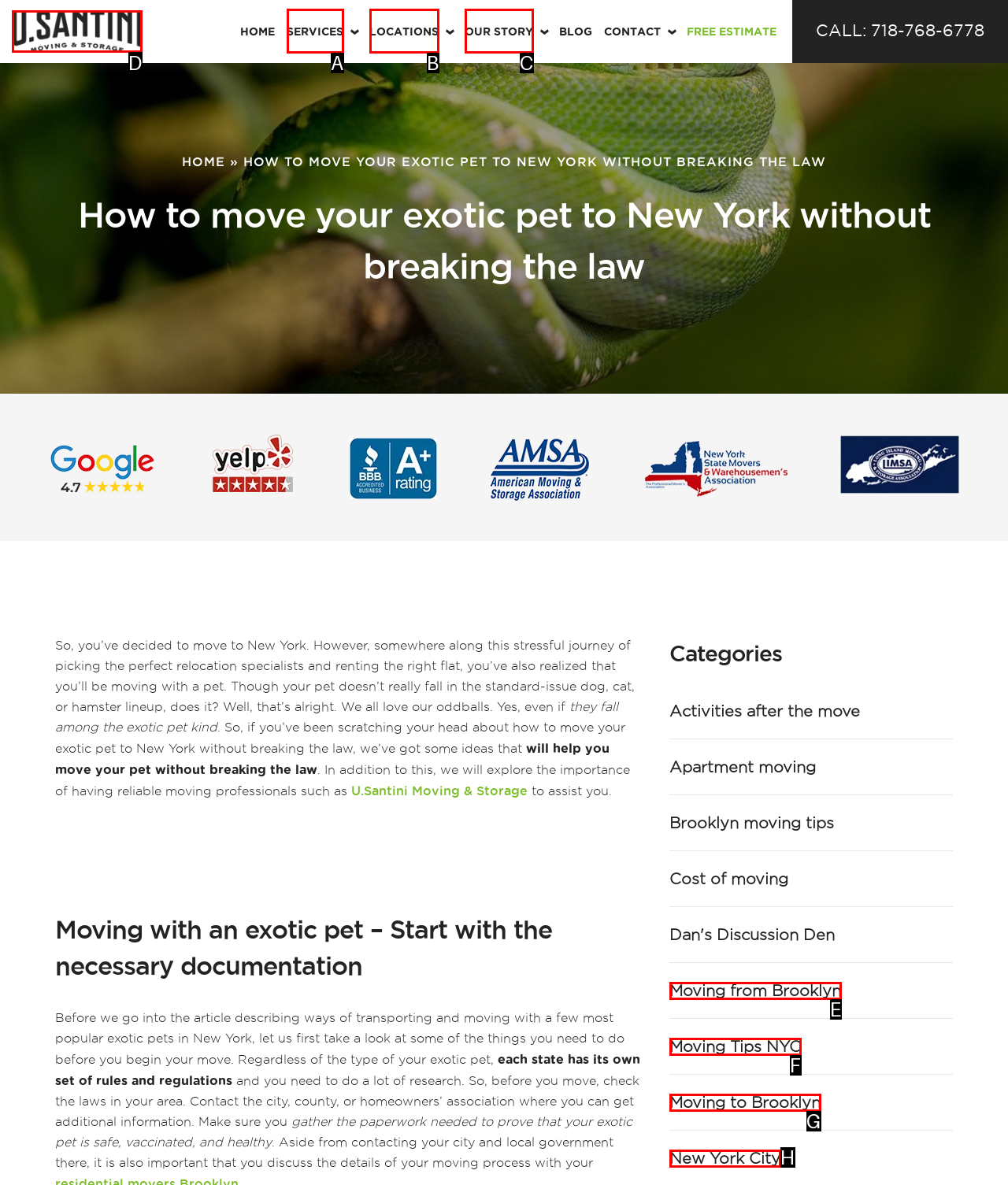Point out the option that aligns with the description: alt="U.Santini Moving & Storage"
Provide the letter of the corresponding choice directly.

D